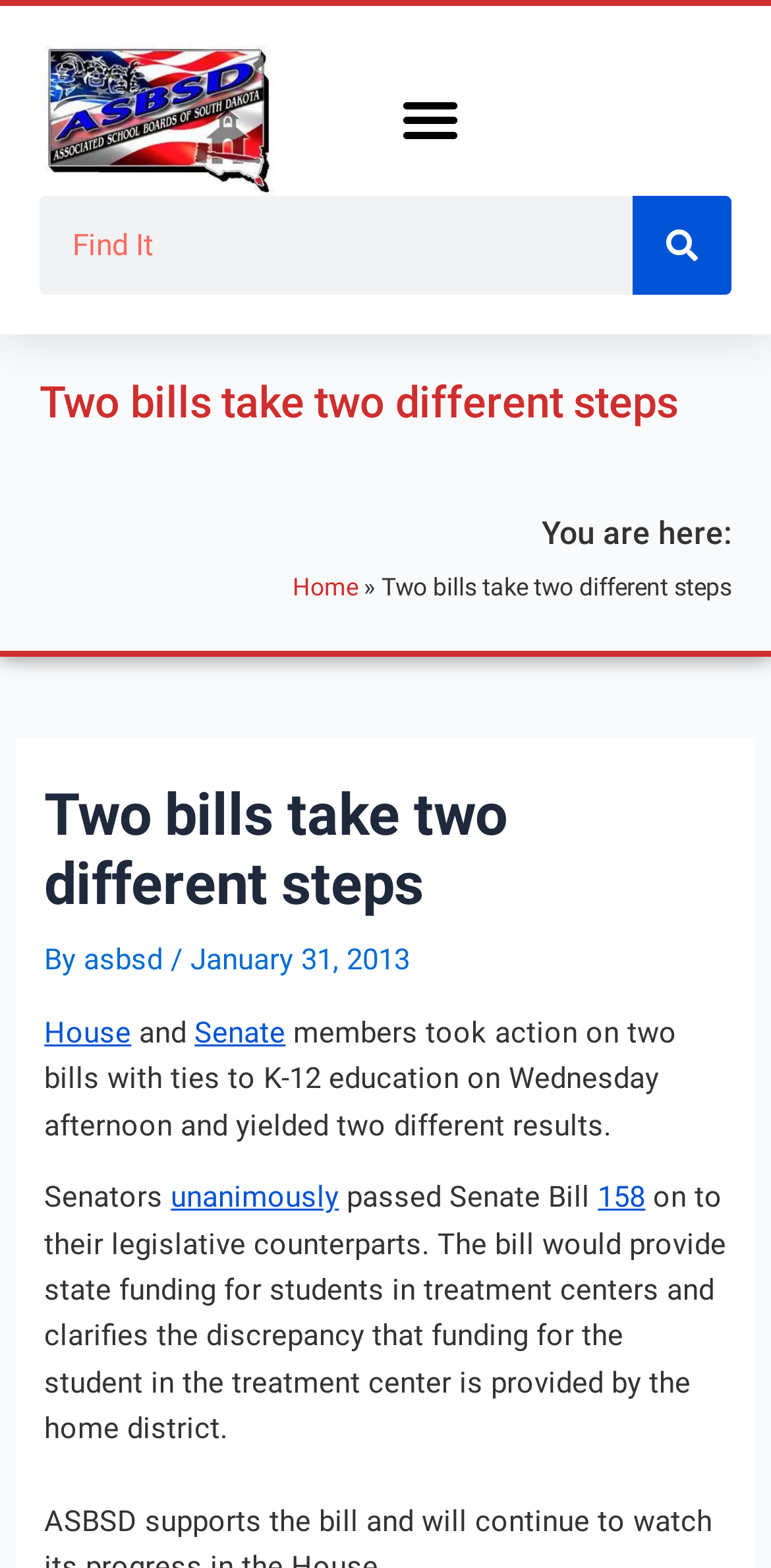Determine the bounding box coordinates for the element that should be clicked to follow this instruction: "Visit the Facebook page". The coordinates should be given as four float numbers between 0 and 1, in the format [left, top, right, bottom].

None